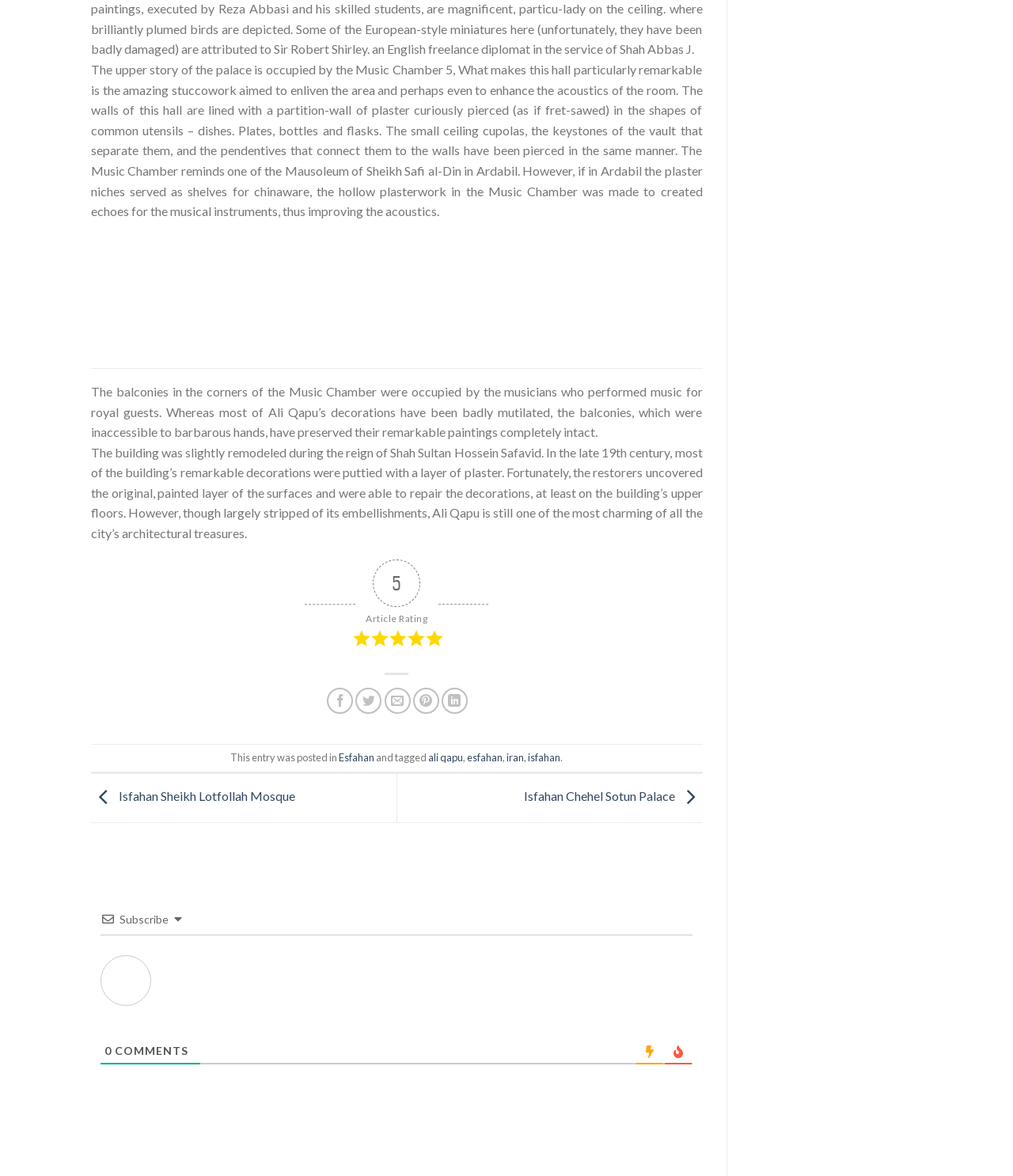Determine the bounding box coordinates of the area to click in order to meet this instruction: "View the 'ALI QAPU PALACE 1' image".

[0.09, 0.207, 0.324, 0.308]